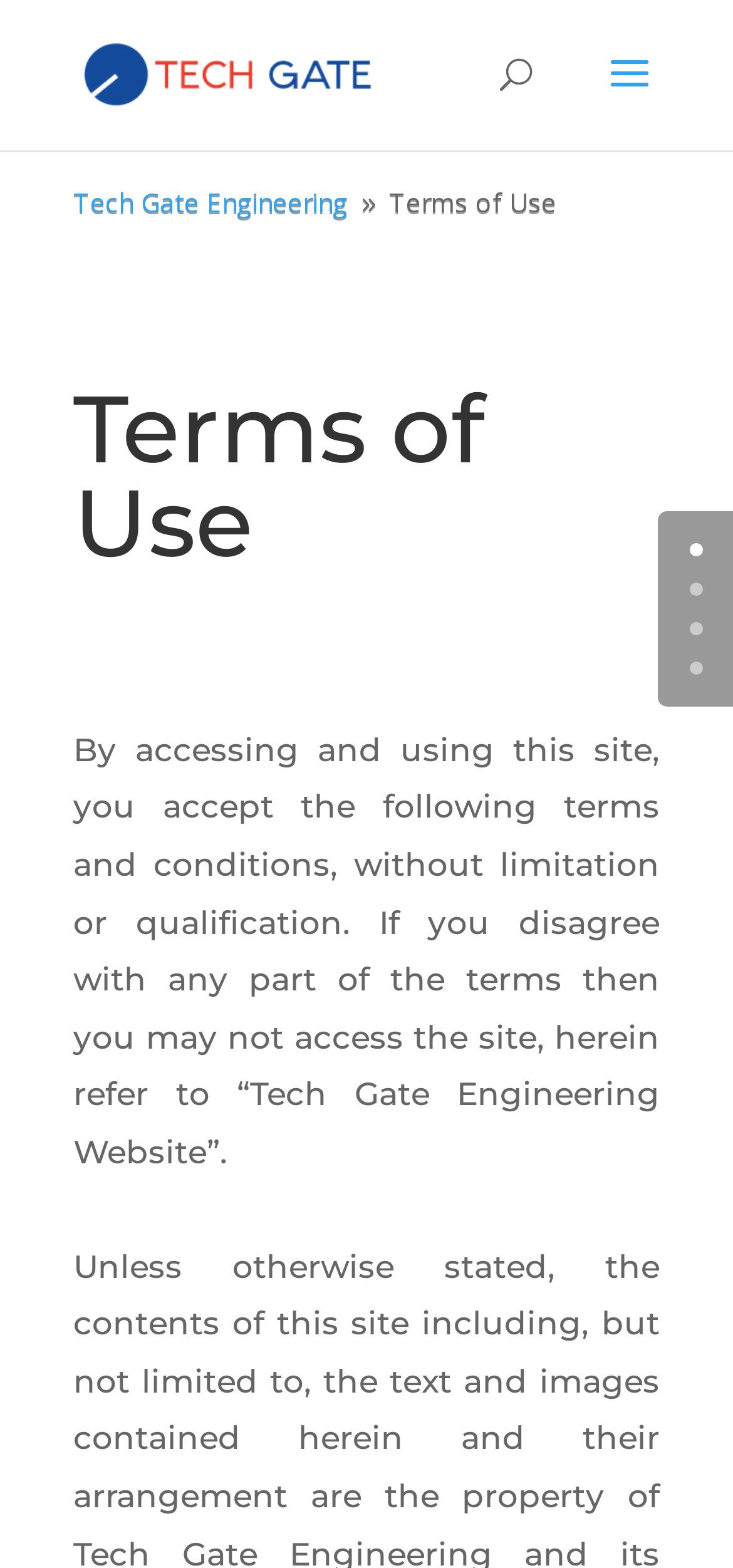Is there a search bar on this webpage?
Give a single word or phrase as your answer by examining the image.

Yes